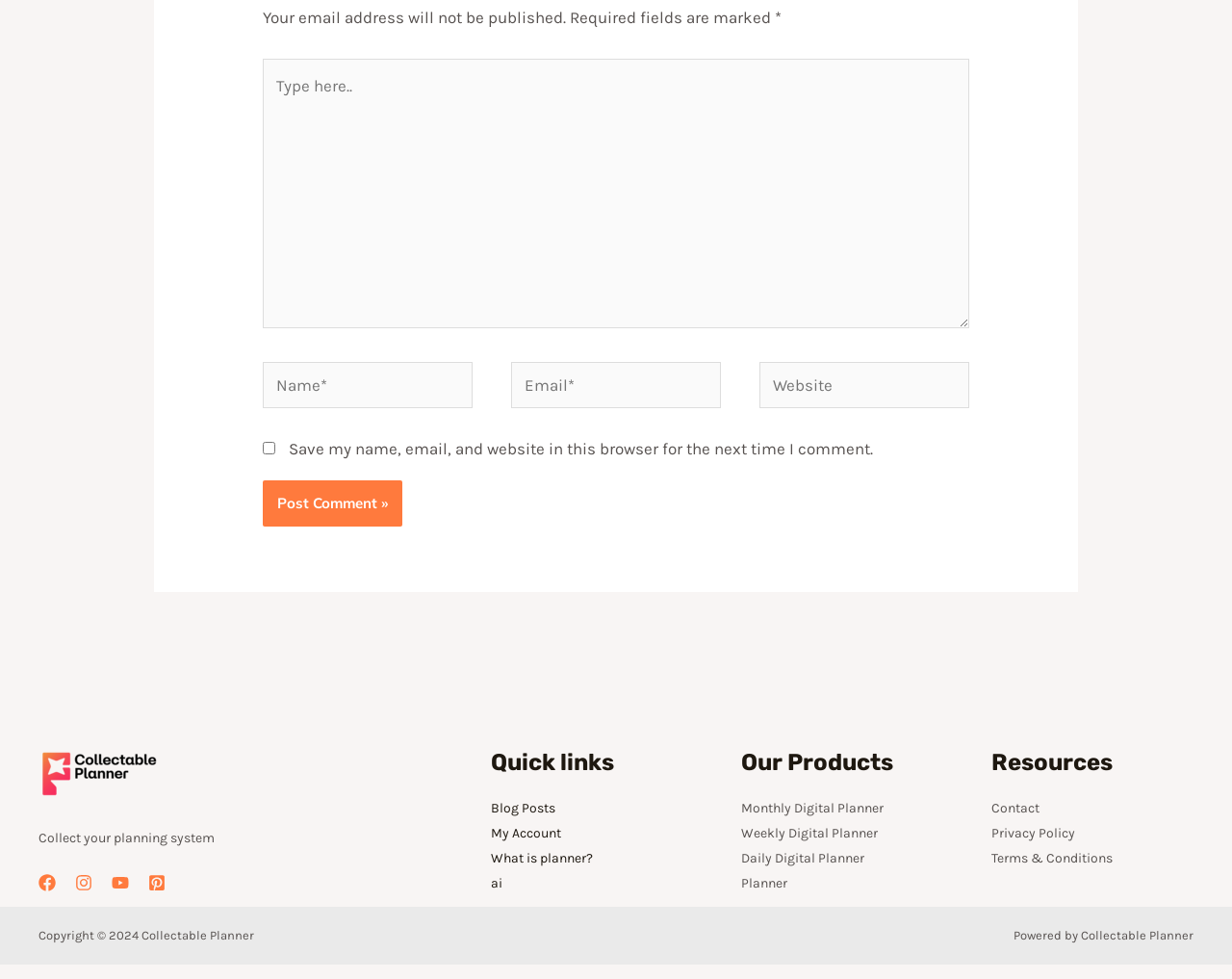Using the description: "Teaching & PhD", identify the bounding box of the corresponding UI element in the screenshot.

None